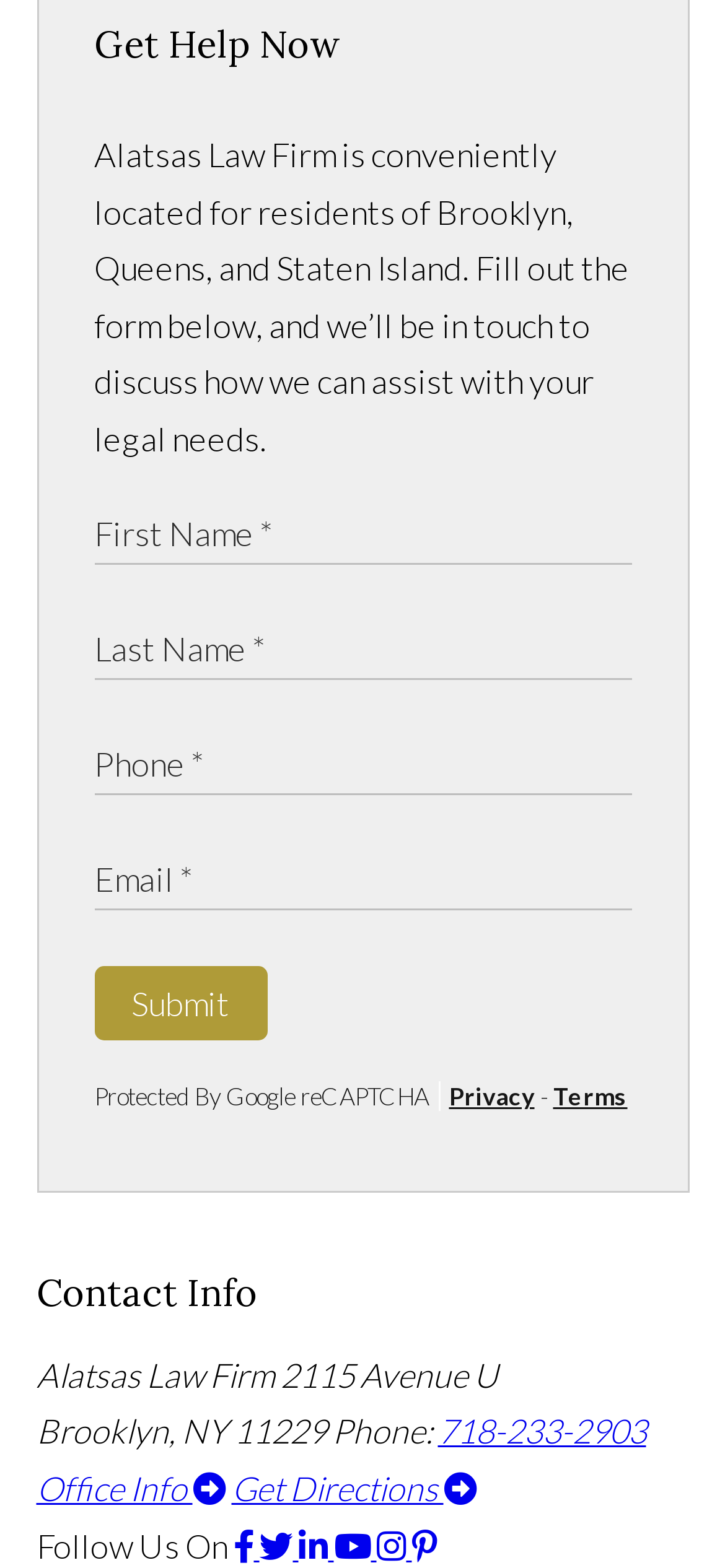Determine the bounding box coordinates for the UI element with the following description: "718-233-2903". The coordinates should be four float numbers between 0 and 1, represented as [left, top, right, bottom].

[0.604, 0.9, 0.891, 0.926]